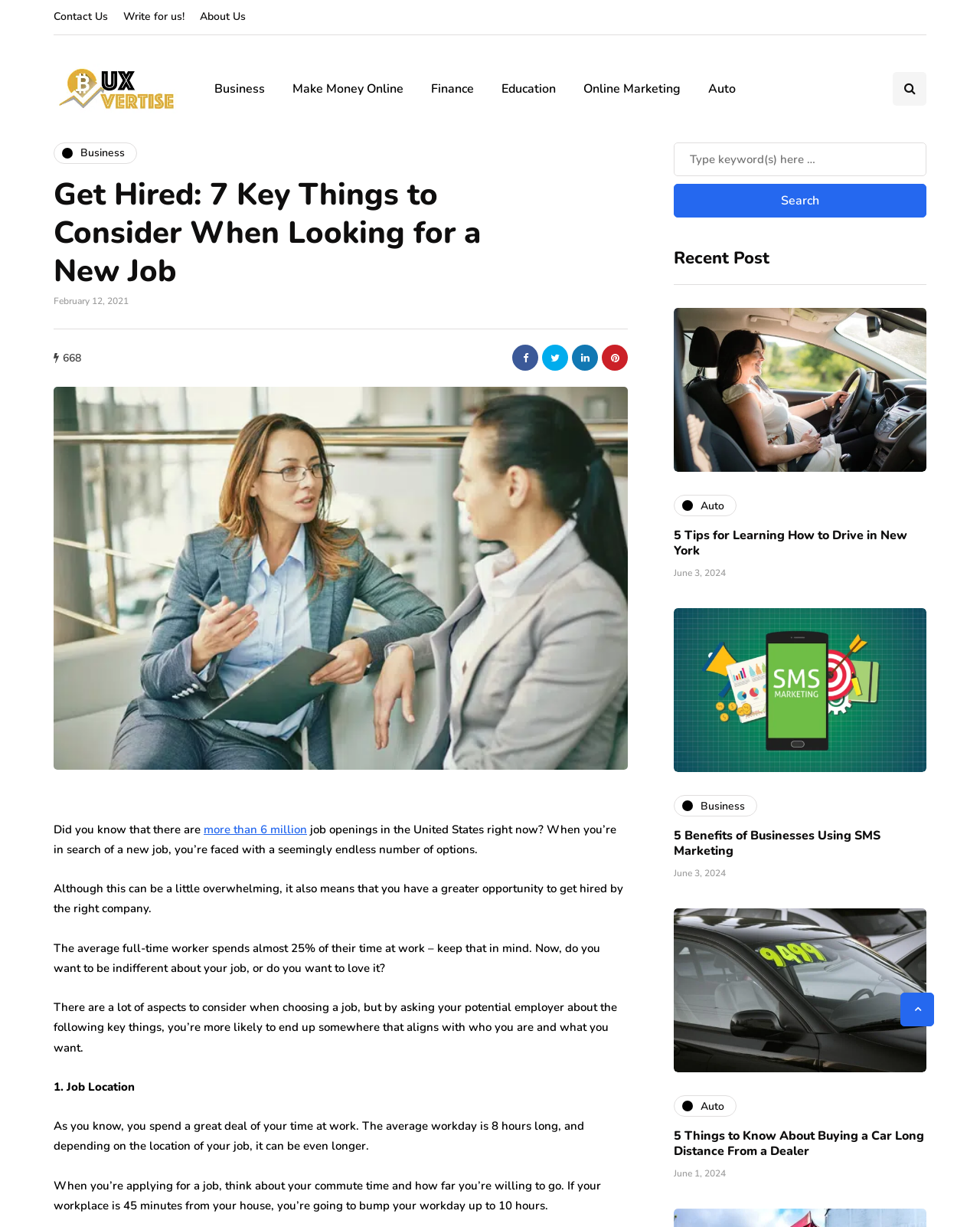Use a single word or phrase to respond to the question:
How much time does the average full-time worker spend at work?

25% of their time